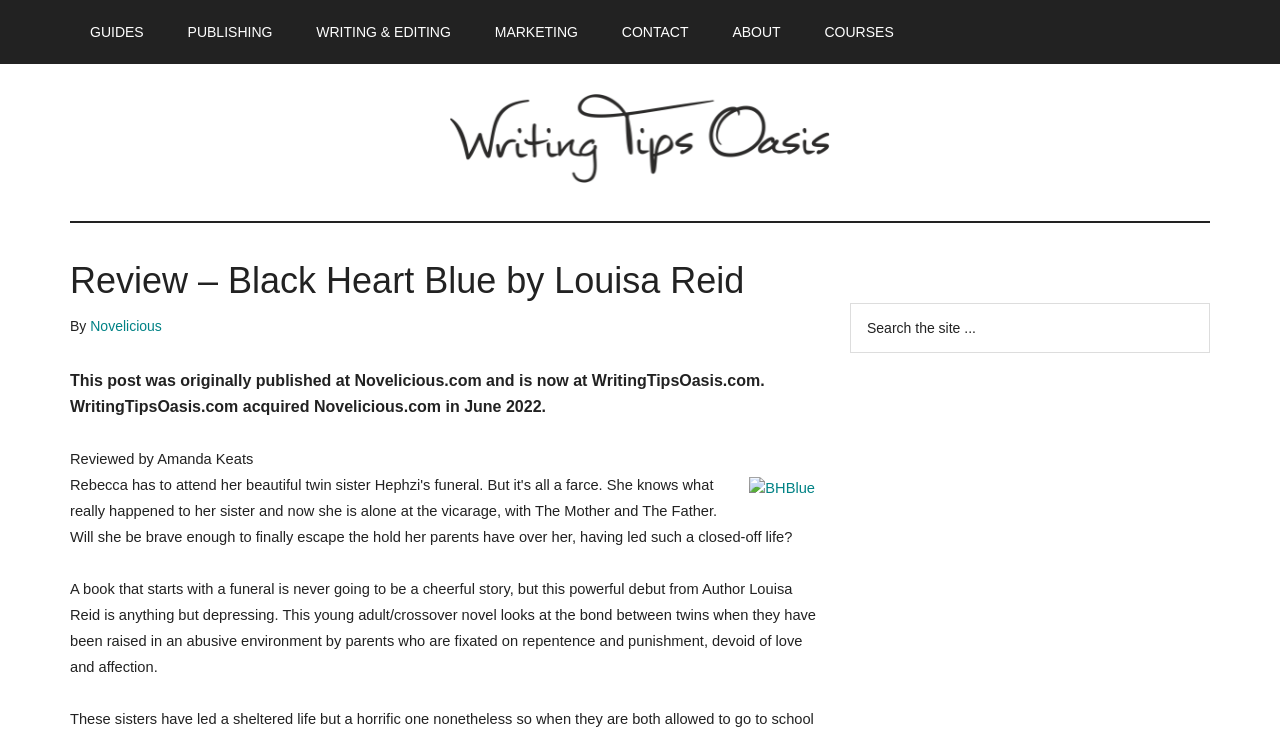Please determine the bounding box coordinates of the element to click on in order to accomplish the following task: "Click on the 'CONTACT' link". Ensure the coordinates are four float numbers ranging from 0 to 1, i.e., [left, top, right, bottom].

[0.47, 0.0, 0.554, 0.087]